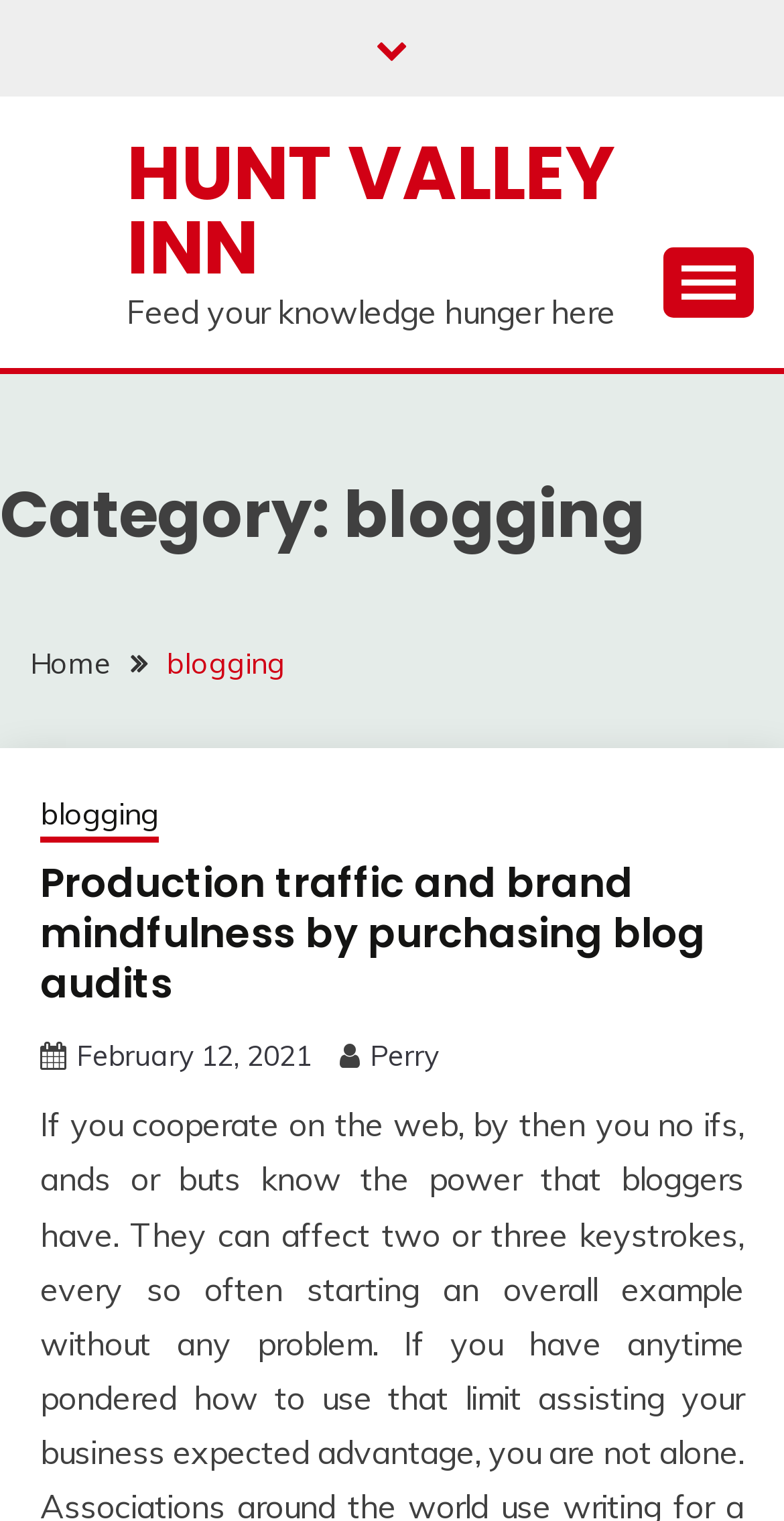Reply to the question with a single word or phrase:
What is the title of the blog post?

Production traffic and brand mindfulness by purchasing blog audits